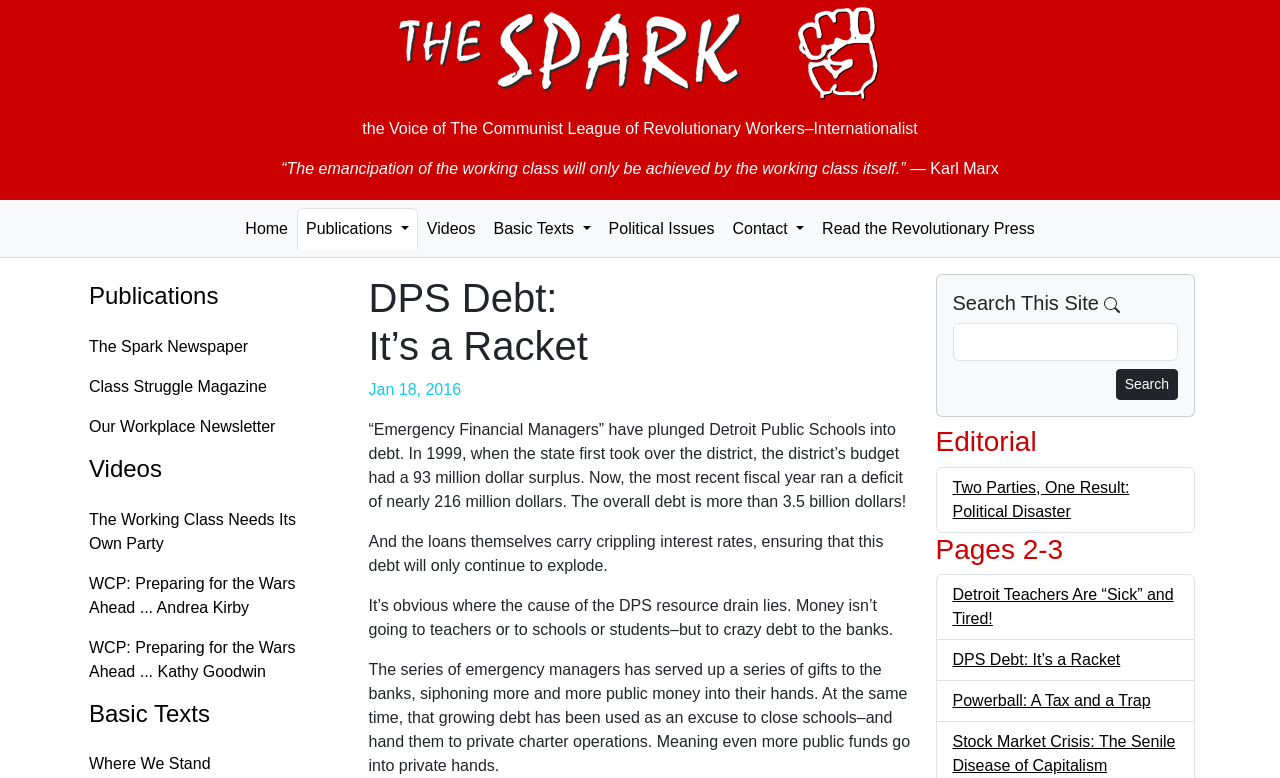Find the bounding box coordinates for the area that should be clicked to accomplish the instruction: "Watch the 'The Working Class Needs Its Own Party' video".

[0.057, 0.642, 0.269, 0.724]